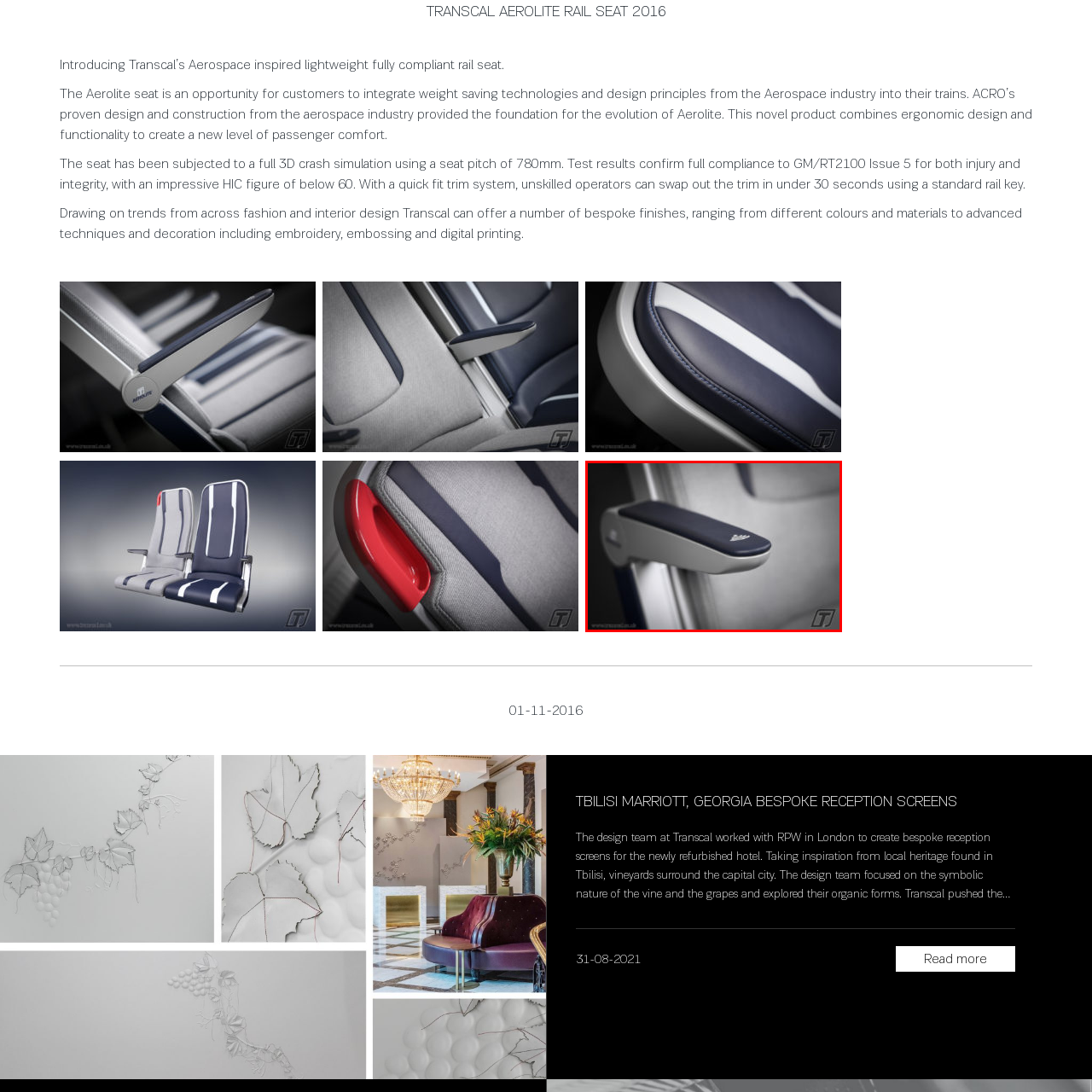Please concentrate on the part of the image enclosed by the red bounding box and answer the following question in detail using the information visible: What is embossed on the armrest?

According to the caption, the armrest is adorned with a subtle embossed logo, which emphasizes the quality and branding of the Transcal product line, indicating that the logo is embossed on the armrest.